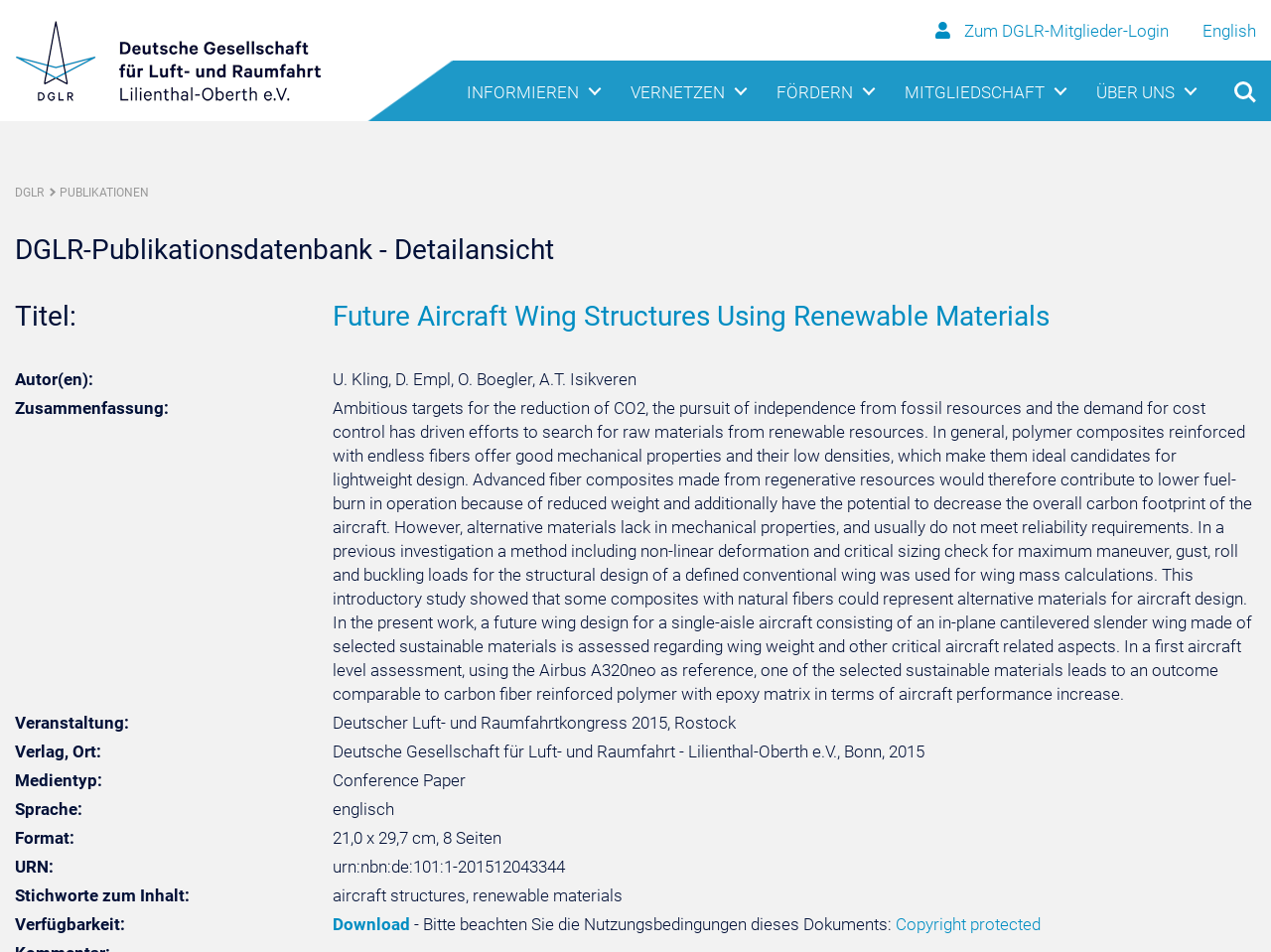Please identify the bounding box coordinates of the element's region that should be clicked to execute the following instruction: "Download the publication". The bounding box coordinates must be four float numbers between 0 and 1, i.e., [left, top, right, bottom].

[0.262, 0.96, 0.323, 0.981]